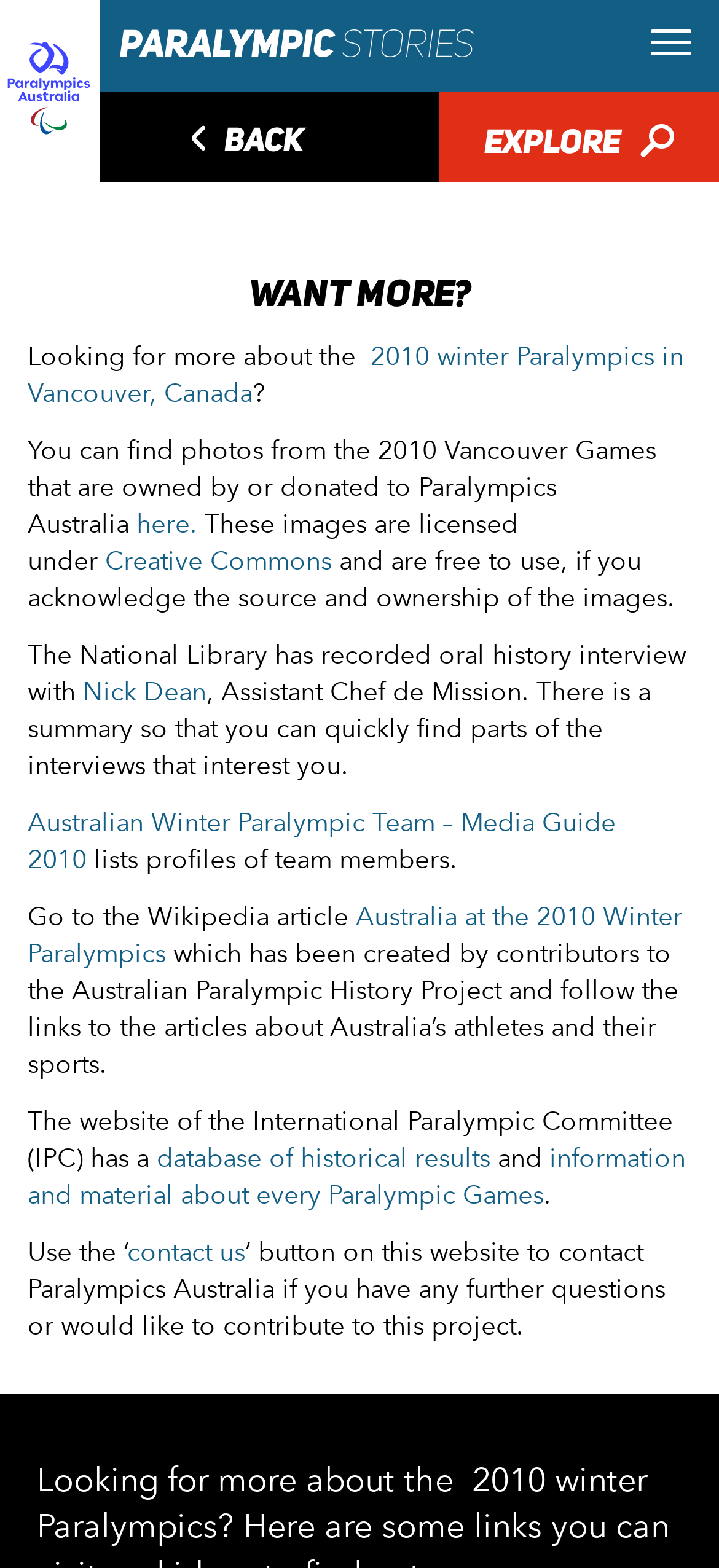Determine the coordinates of the bounding box for the clickable area needed to execute this instruction: "Click on Warehousing".

None